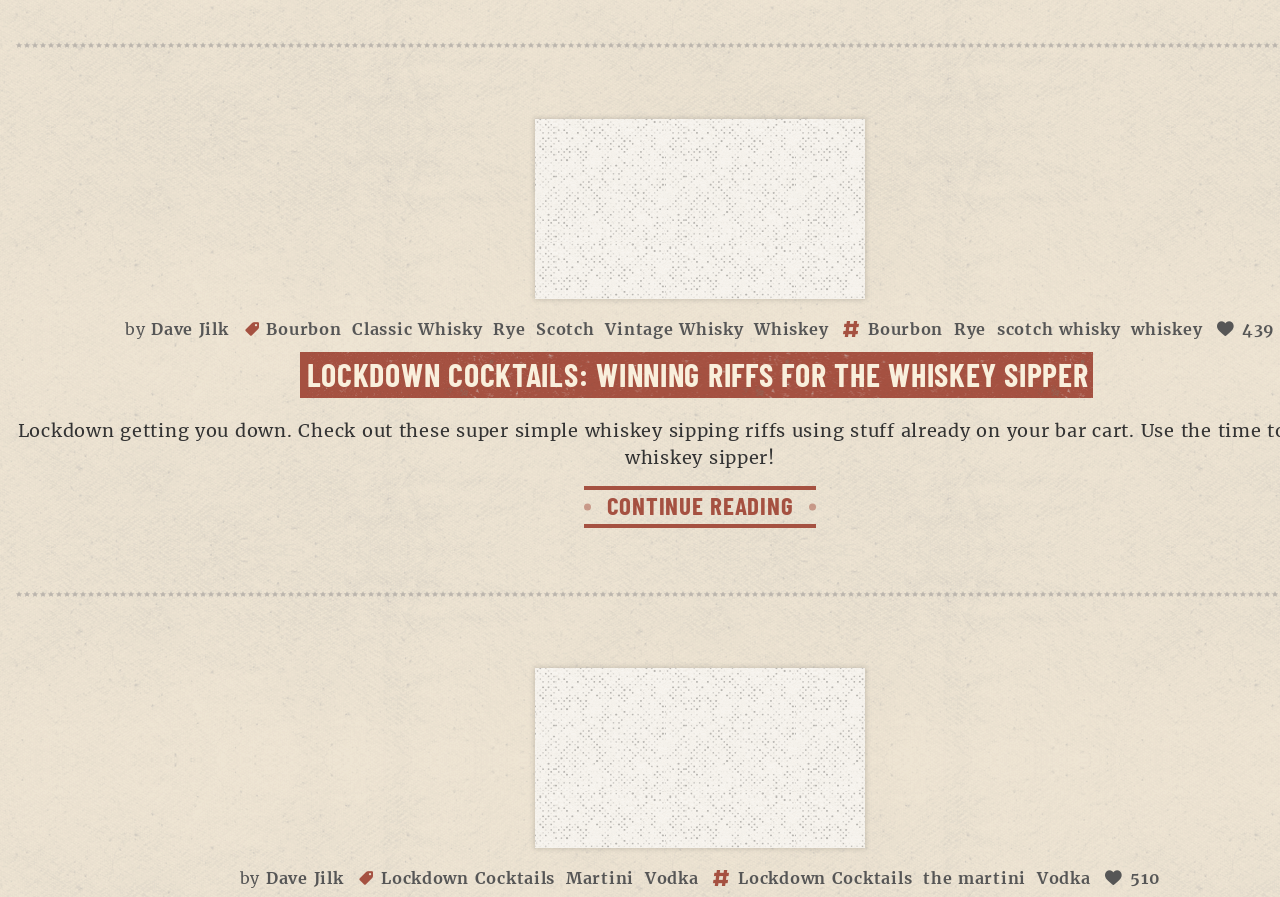Use a single word or phrase to answer the question: 
Who is the author of the article?

Dave Jilk